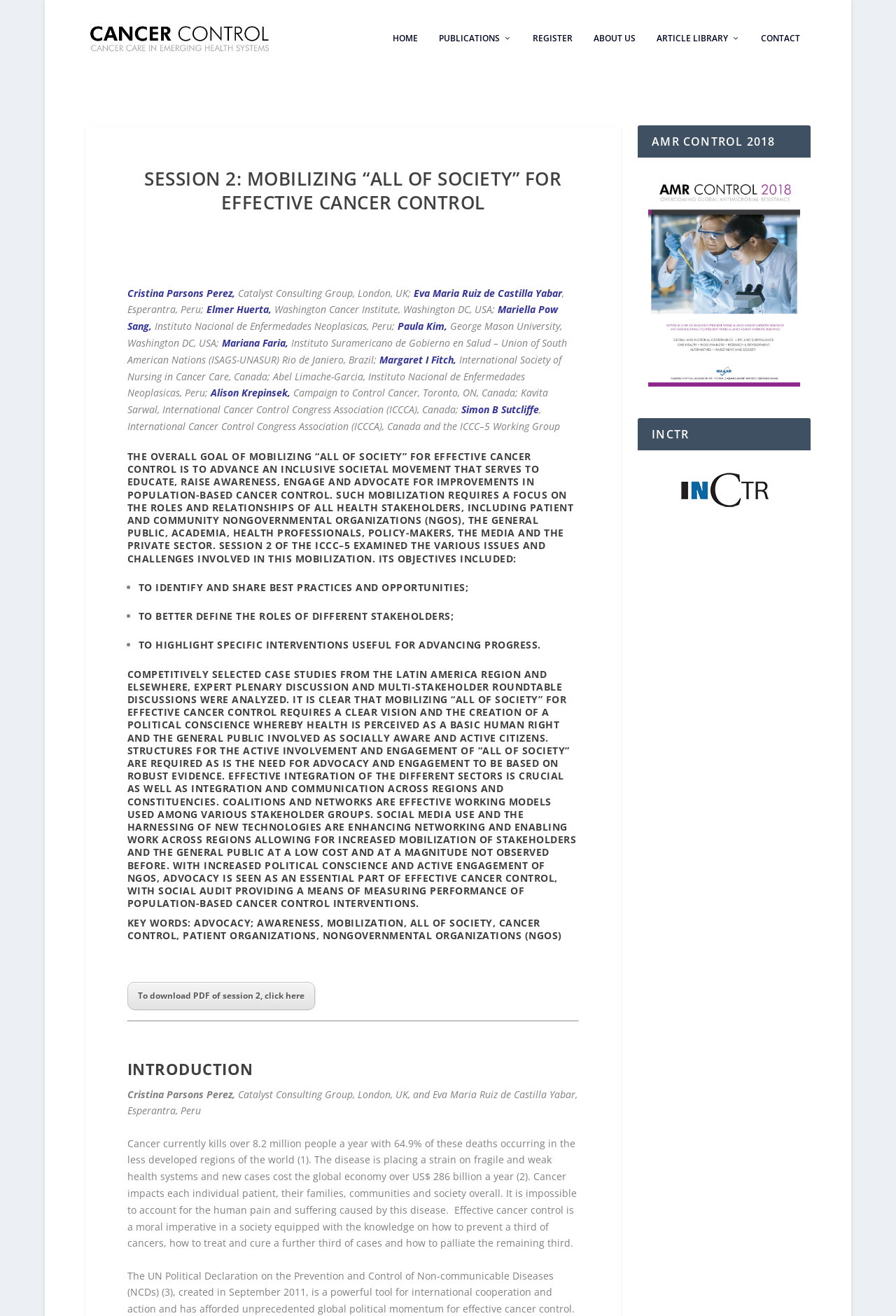Pinpoint the bounding box coordinates of the clickable area necessary to execute the following instruction: "Click on REGISTER". The coordinates should be given as four float numbers between 0 and 1, namely [left, top, right, bottom].

[0.595, 0.022, 0.639, 0.055]